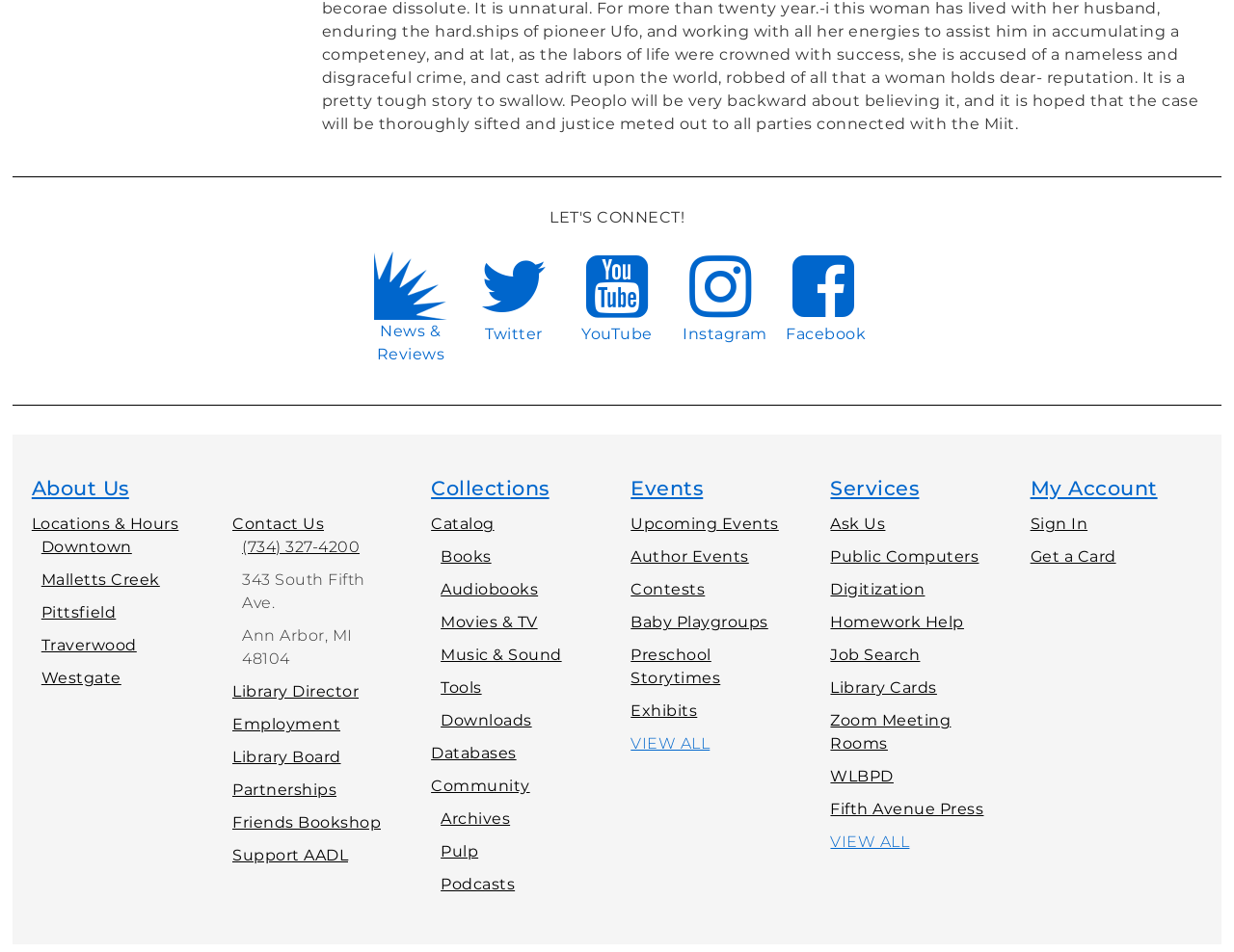Look at the image and give a detailed response to the following question: What are the social media platforms listed?

By examining the links at the top of the webpage, I found that the social media platforms listed are Twitter, YouTube, Instagram, and Facebook.